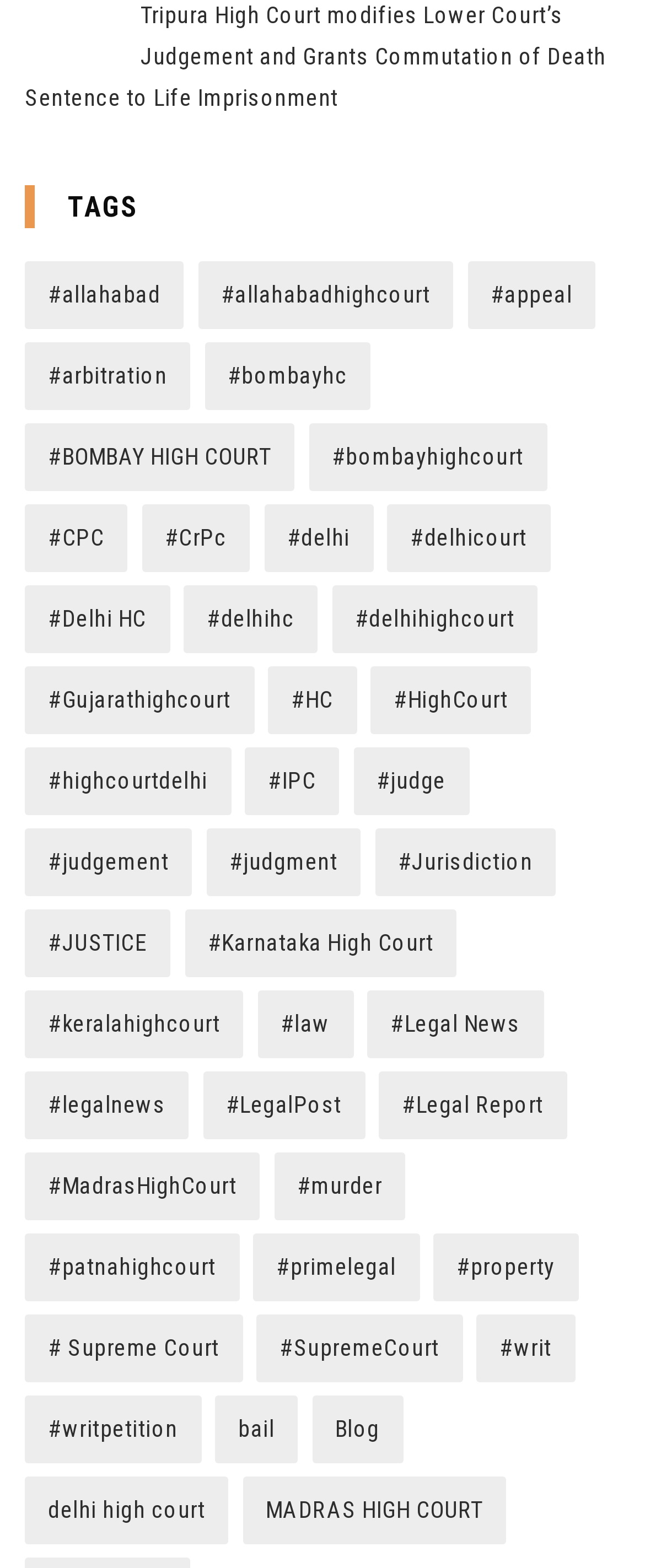Please provide the bounding box coordinates in the format (top-left x, top-left y, bottom-right x, bottom-right y). Remember, all values are floating point numbers between 0 and 1. What is the bounding box coordinate of the region described as: #Legal Report

[0.587, 0.683, 0.878, 0.726]